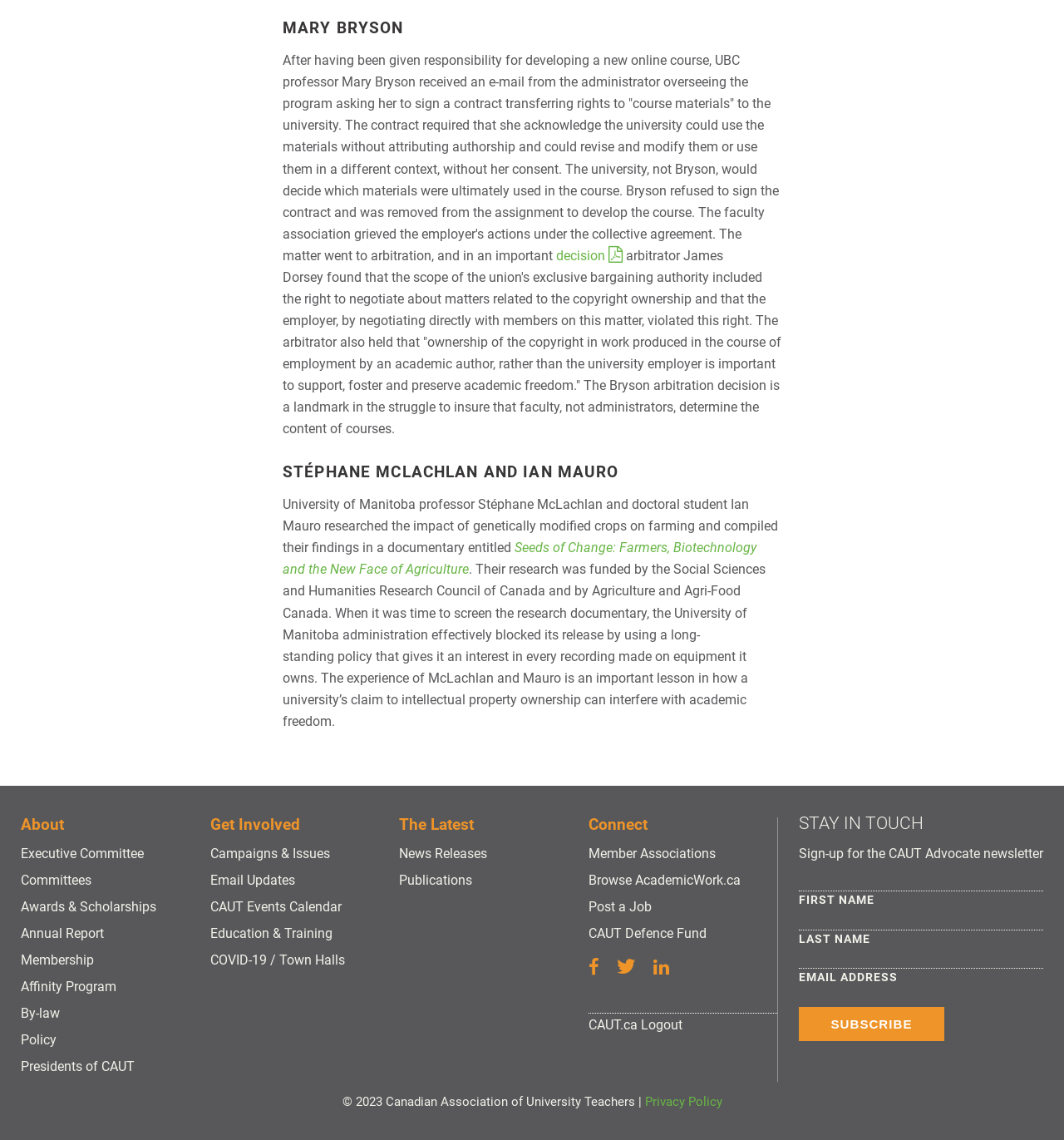Identify the bounding box coordinates of the specific part of the webpage to click to complete this instruction: "Click the 'About' link".

[0.02, 0.715, 0.06, 0.732]